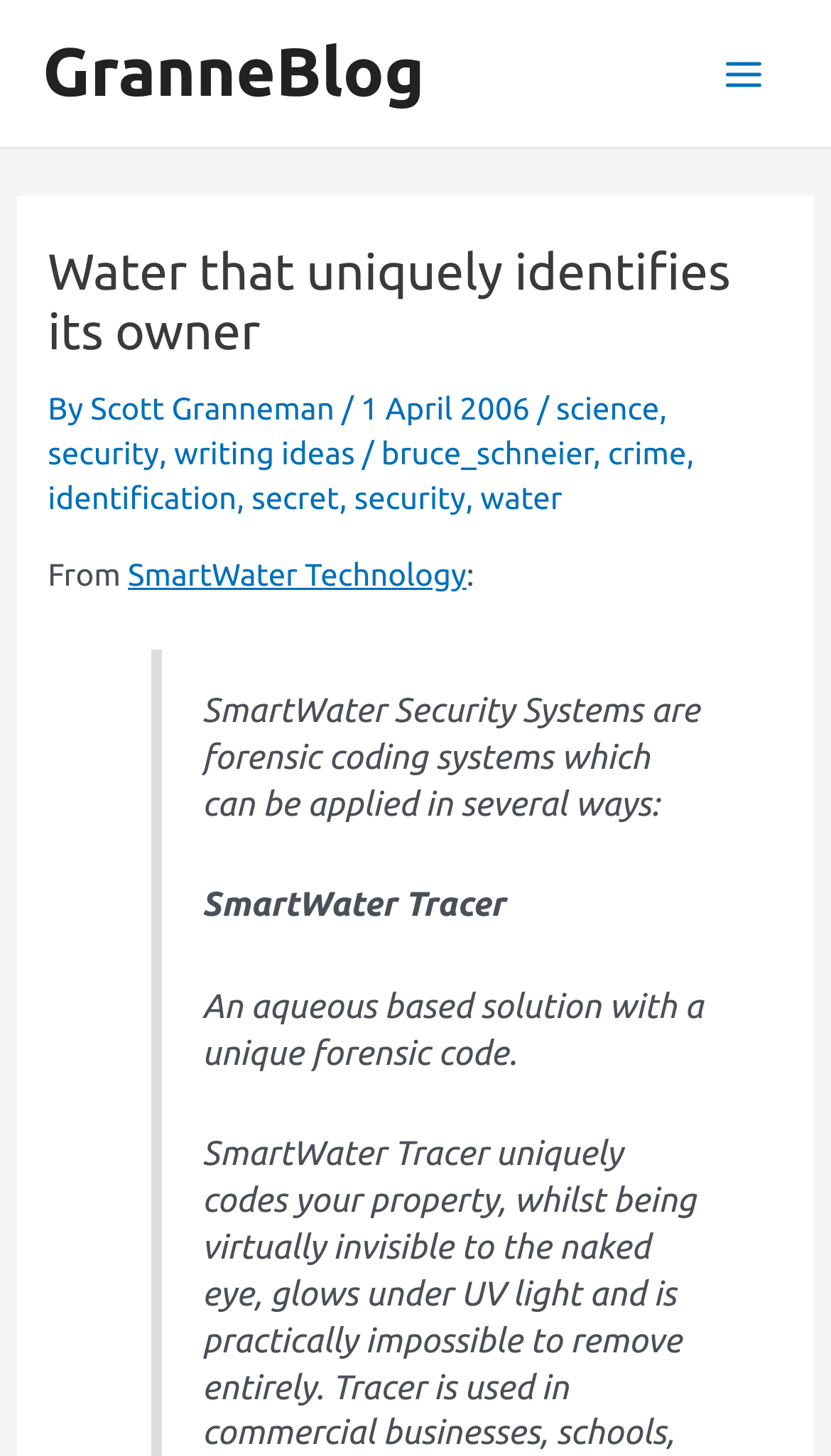Generate a thorough caption detailing the webpage content.

The webpage appears to be a blog post titled "Water that uniquely identifies its owner" by Scott Granneman, dated April 1, 2006. At the top left, there is a link to the blog's main page, "GranneBlog". On the top right, there is a button labeled "Main Menu" with an accompanying image.

Below the title, there are several links and text elements, including categories such as "science", "security", "writing ideas", "bruce_schneier", "crime", "identification", "secret", and "water". These elements are positioned horizontally, with the links and text separated by forward slashes.

The main content of the page starts with the text "From SmartWater Technology:", followed by a description of SmartWater Security Systems, which are forensic coding systems that can be applied in several ways. There are two specific systems mentioned: SmartWater Tracer, an aqueous-based solution with a unique forensic code, and another system that is not fully described.

Overall, the webpage appears to be a blog post discussing SmartWater Technology and its applications in forensic coding systems.